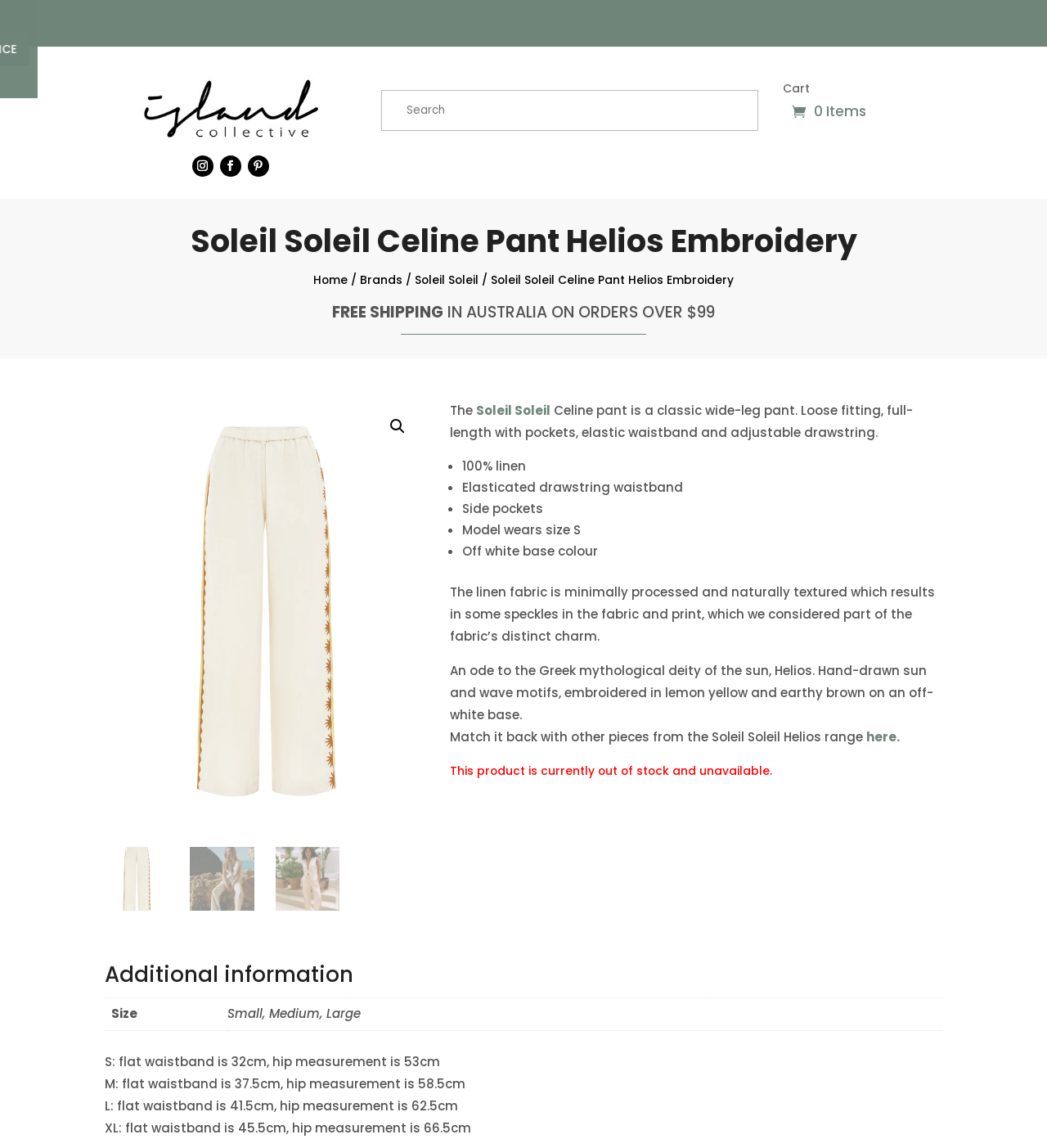Illustrate the webpage's structure and main components comprehensively.

The webpage is about a product, the Soleil Soleil Celine Pant Helios Embroidery, on an e-commerce website called Island Collective. At the top of the page, there is a navigation menu with several options, including "SHOP ALL", "NEW IN", "ON SALE", and "BRANDS". Below the navigation menu, there is a logo of Island Collective, followed by a search bar and a cart icon with a notification indicating that there are 0 items in the cart.

The main content of the page is divided into two sections. On the left side, there is a large image of the product, and on the right side, there is a detailed description of the product. The product description includes a heading, "Soleil Soleil Celine Pant Helios Embroidery", followed by a breadcrumb navigation showing the product's category hierarchy. Below the breadcrumb navigation, there is a paragraph describing the product's features, including its material, fit, and design.

The product description is followed by a list of bullet points highlighting the product's key features, such as its 100% linen material, elasticated drawstring waistband, and side pockets. There are also several paragraphs of text providing more information about the product, including its inspiration, fabric, and styling suggestions.

Below the product description, there is a section providing additional information about the product, including its size chart and measurements. The size chart is presented in a table format, with columns for size, flat waistband measurement, and hip measurement. There are also several paragraphs of text providing more information about the product's sizing and fit.

At the bottom of the page, there is a notice indicating that the product is currently out of stock and unavailable.